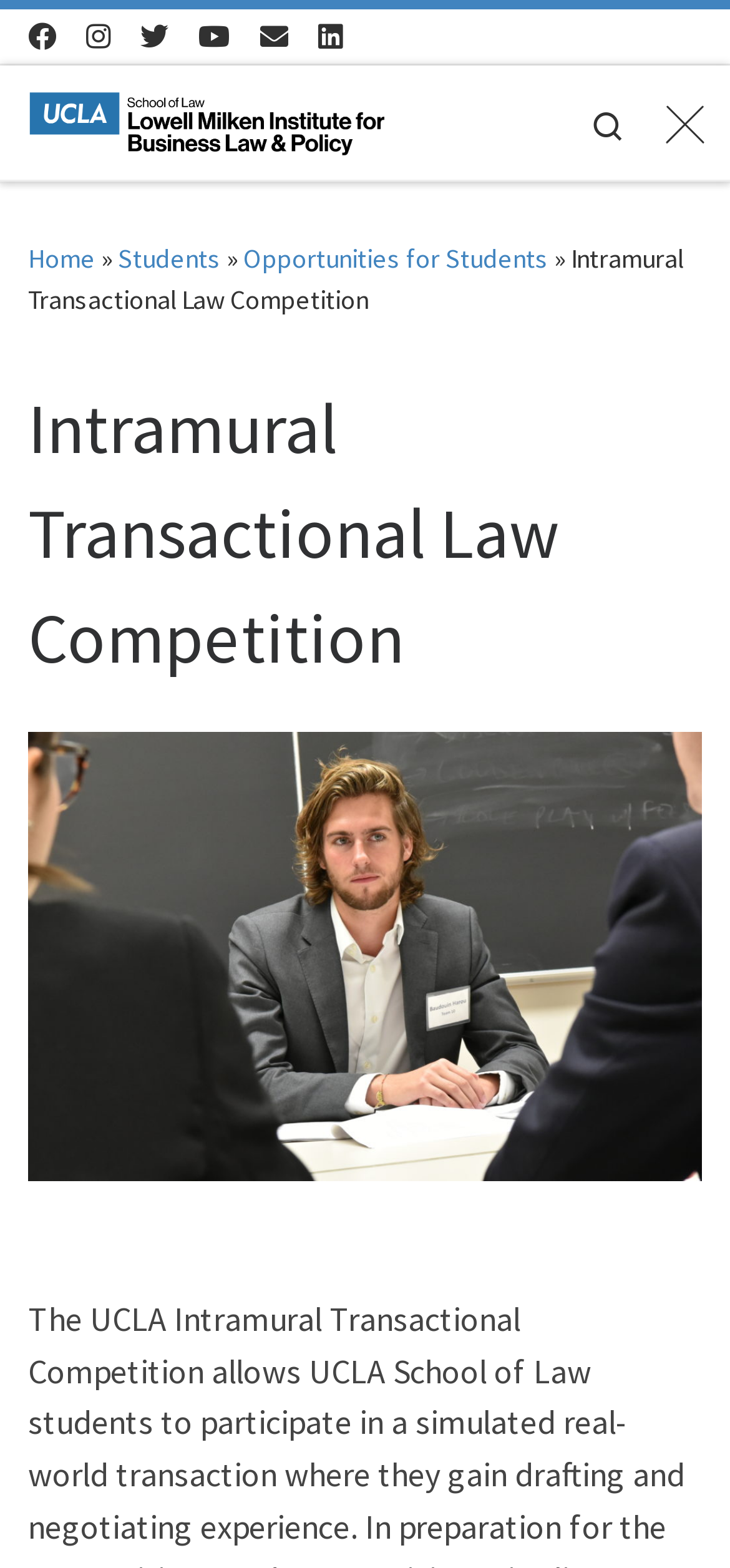Generate a thorough caption detailing the webpage content.

The webpage is about the UCLA Intramural Transactional Law Competition, which allows UCLA School of Law students to participate in a simulated real-world transaction. 

At the top left corner, there is a "Skip to content" link. Next to it, there are several social media links, including Facebook, Instagram, Twitter, Youtube, Email, and Linkedin, aligned horizontally. 

Below these links, there is a "Lowell Milken Institute for Business Law and Policy" link with a "Back Home" image on the left side. On the right side, there is a search icon with a "Search" text. 

On the left side, there is a navigation menu with links to "Home", "Students", and "Opportunities for Students". 

The main content of the webpage is about the Intramural Transactional Law Competition. The title "Intramural Transactional Law Competition" is displayed prominently, followed by a heading with the same text. Below the title, there is an image of a law student negotiating in the intramural transactional competition, which takes up most of the page.